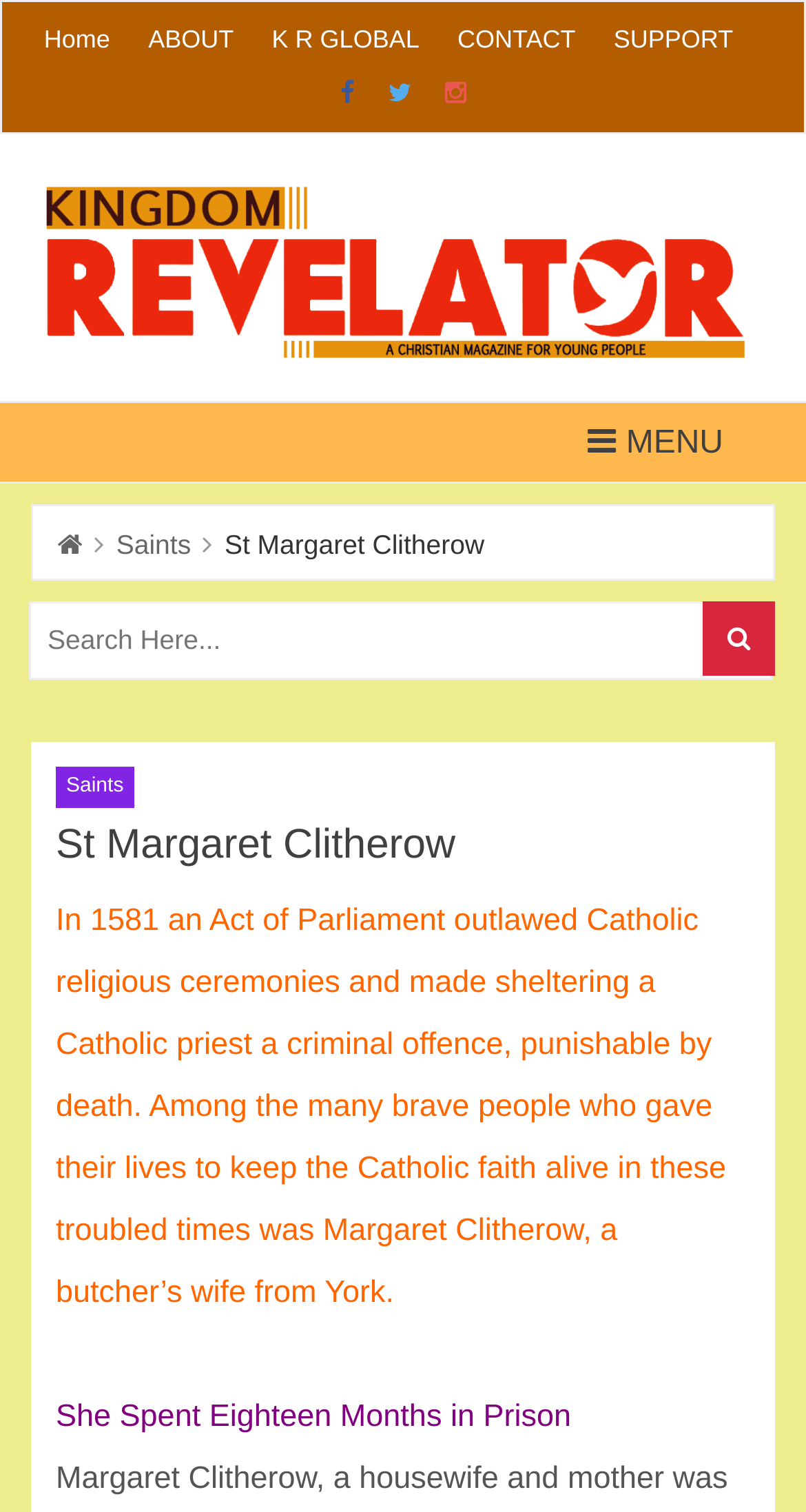Please identify the bounding box coordinates of the region to click in order to complete the task: "Read about Saints". The coordinates must be four float numbers between 0 and 1, specified as [left, top, right, bottom].

[0.144, 0.35, 0.237, 0.37]